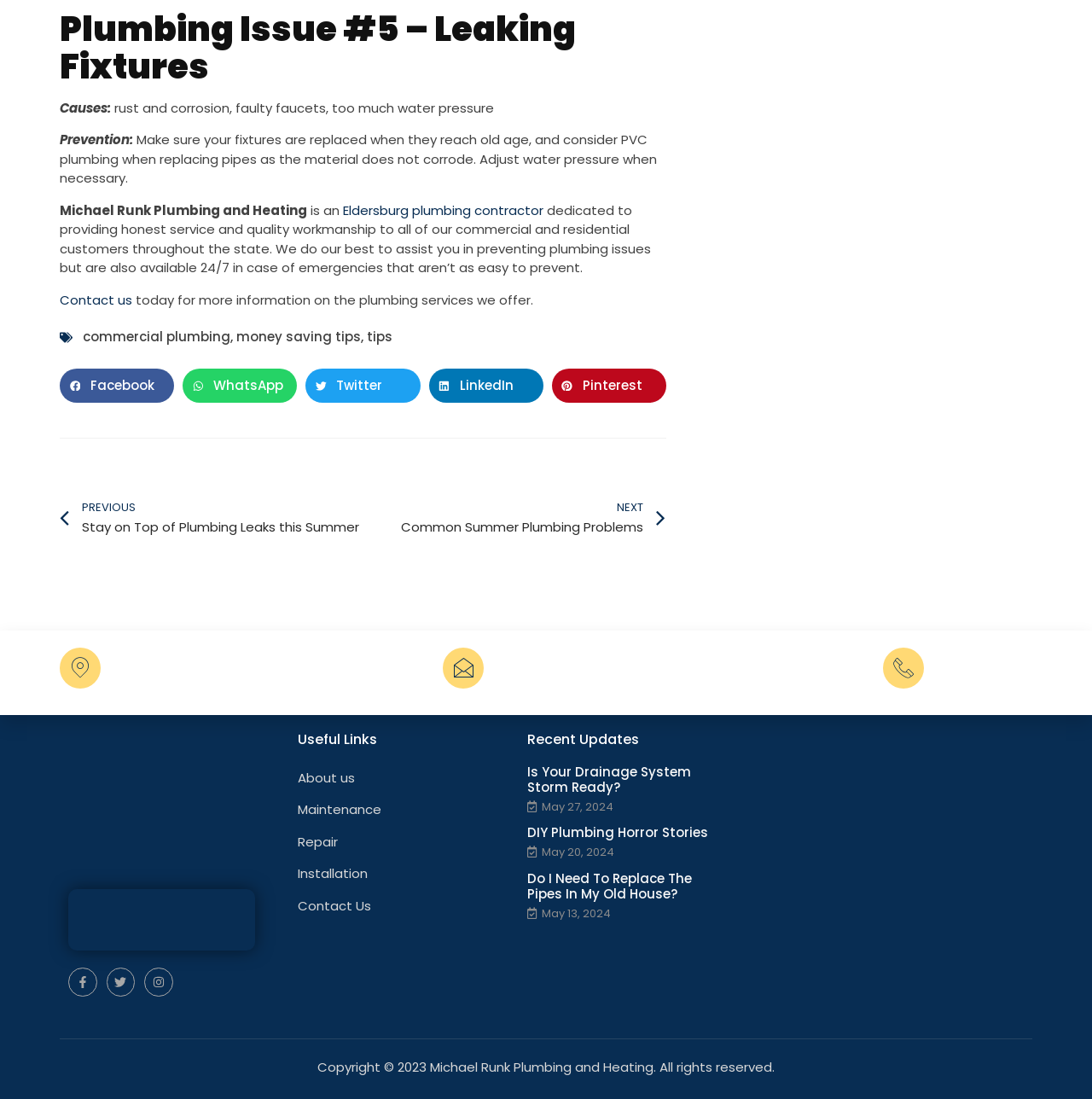What is the phone number of the plumbing contractor?
Please craft a detailed and exhaustive response to the question.

The phone number of the plumbing contractor can be found in the heading 'Call us now : (410) 781-6791' which is located at the bottom of the webpage.